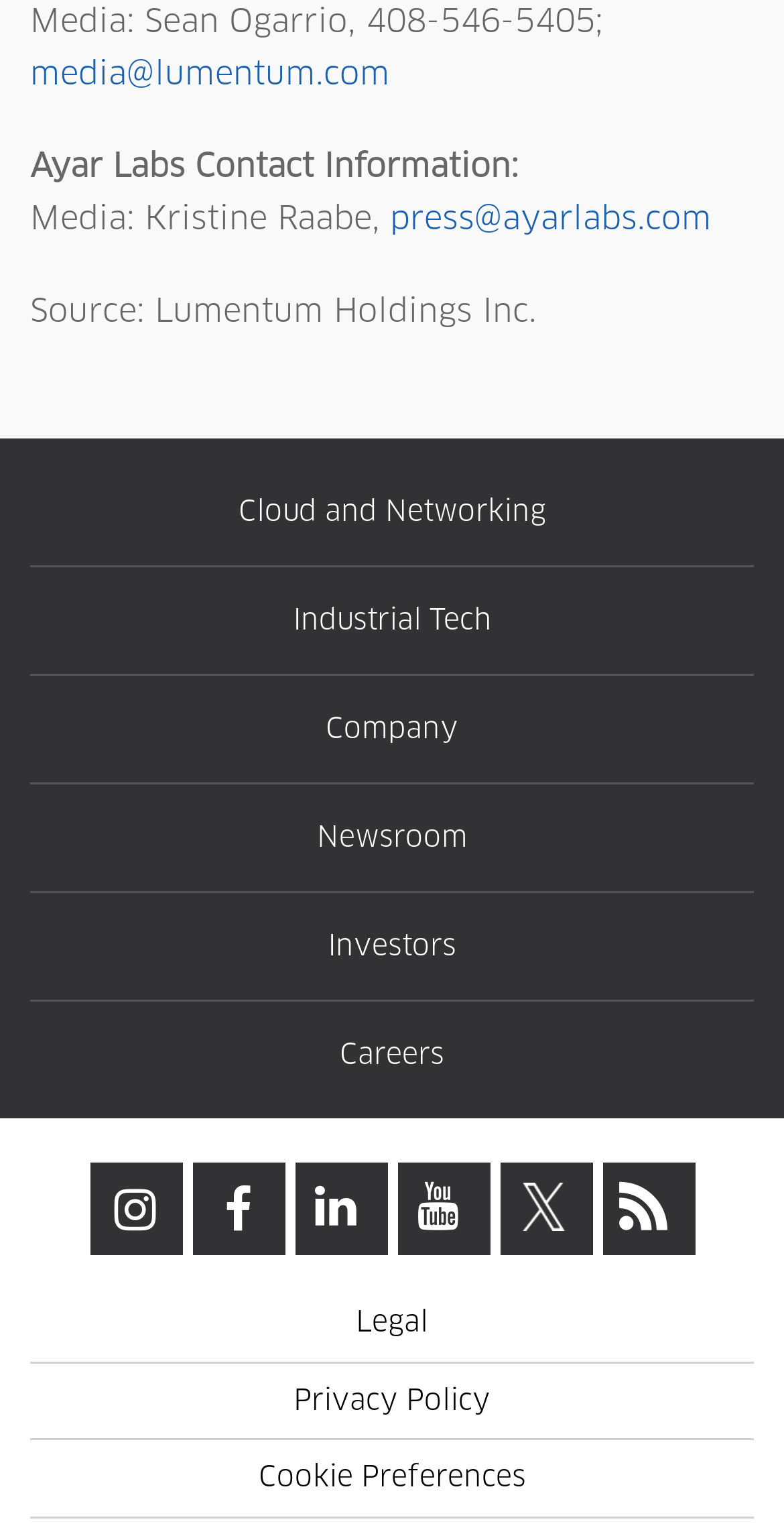Can you find the bounding box coordinates for the element that needs to be clicked to execute this instruction: "Contact media through email"? The coordinates should be given as four float numbers between 0 and 1, i.e., [left, top, right, bottom].

[0.038, 0.038, 0.497, 0.059]